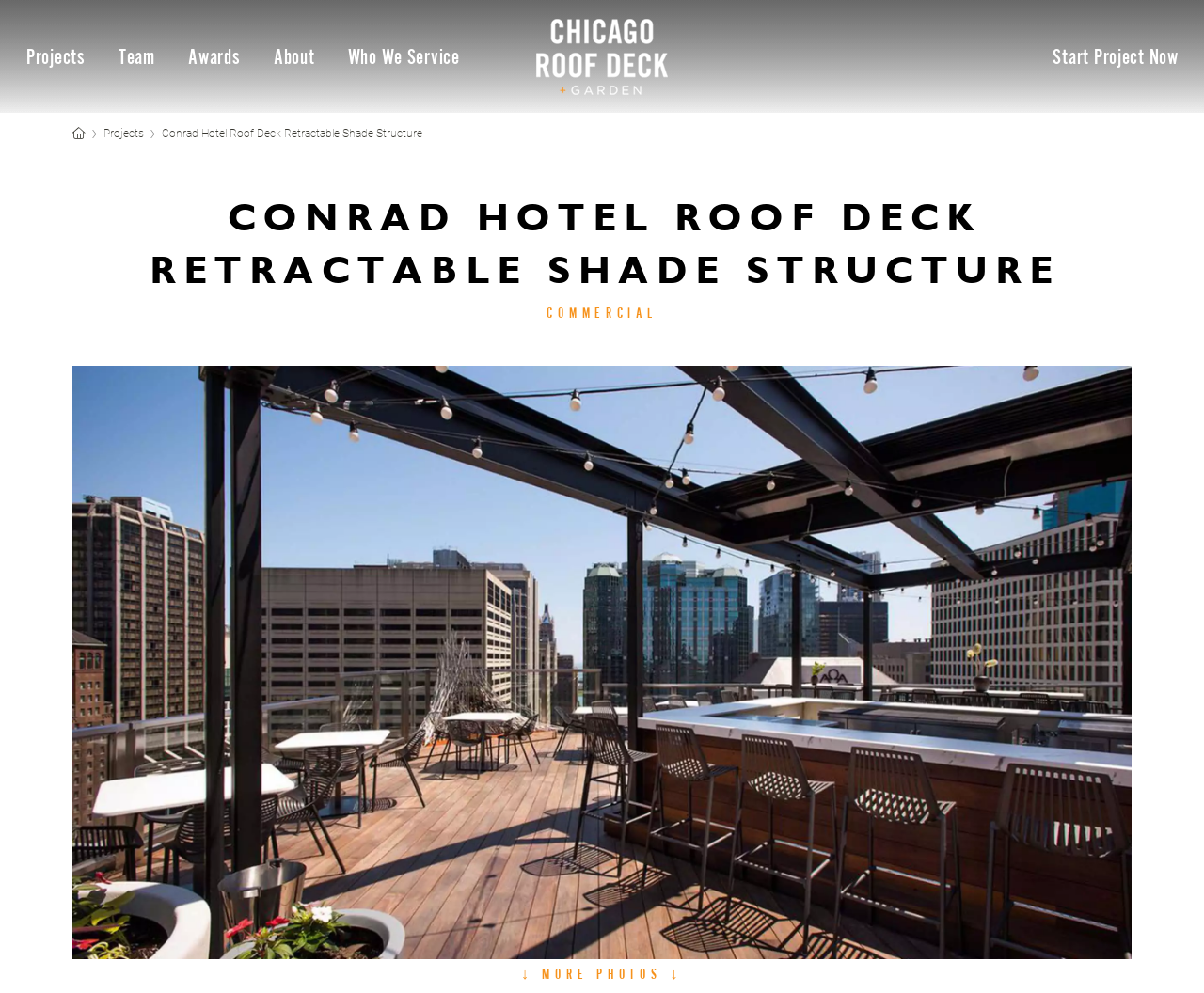Based on the element description, predict the bounding box coordinates (top-left x, top-left y, bottom-right x, bottom-right y) for the UI element in the screenshot: Who We Service

[0.275, 0.0, 0.395, 0.114]